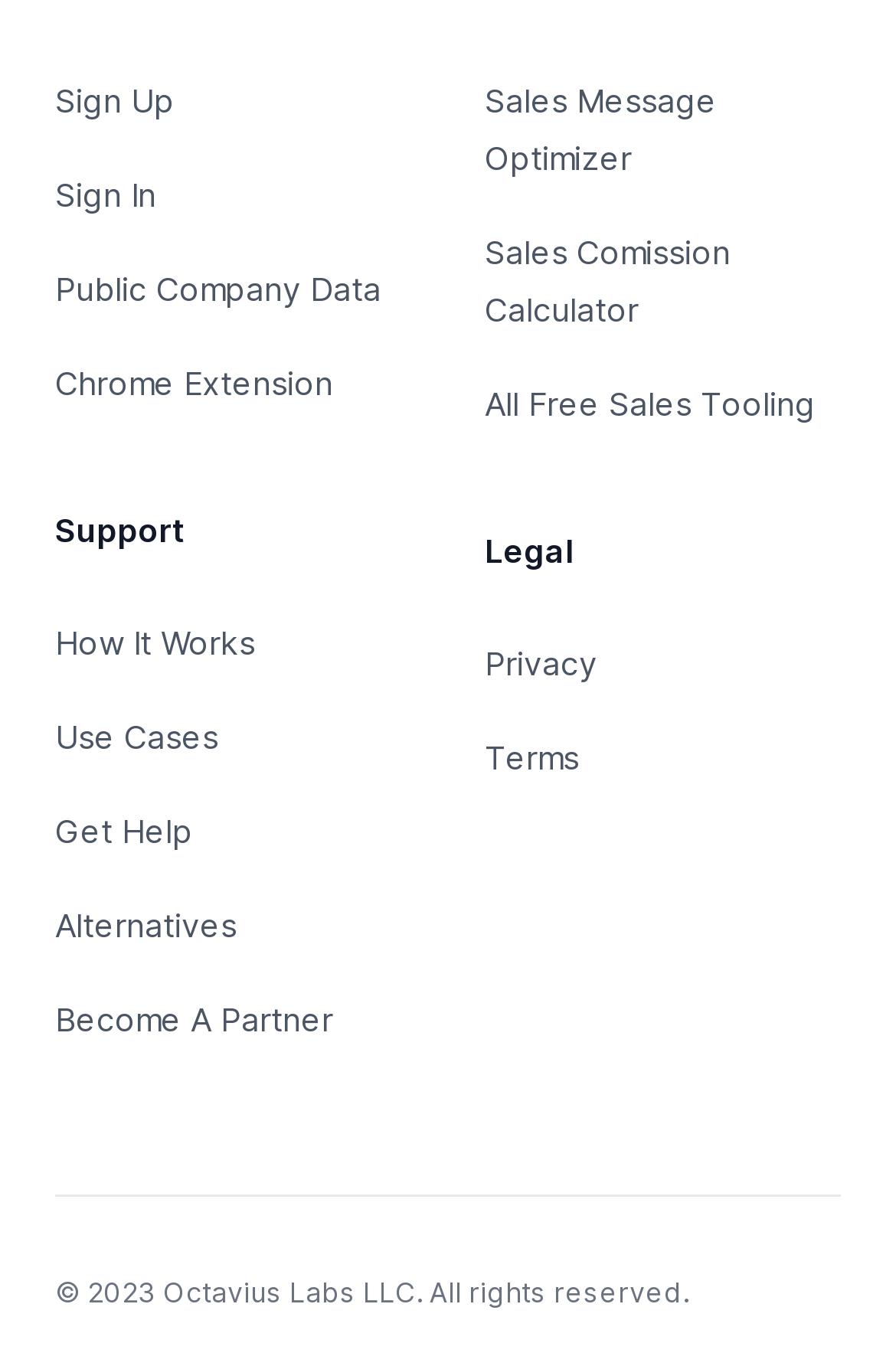How many headings are there on the webpage?
Look at the image and provide a short answer using one word or a phrase.

2